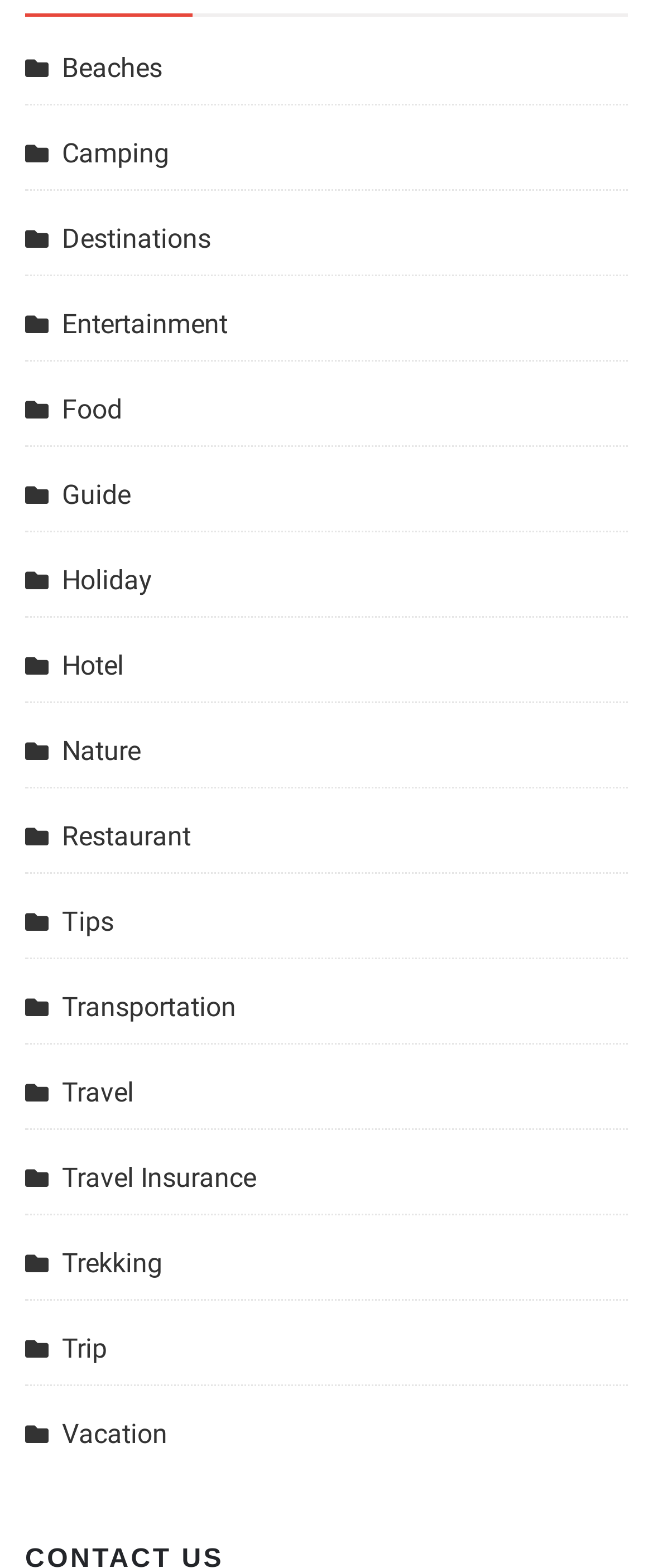Please respond to the question using a single word or phrase:
How many travel-related topics are listed on this webpage?

20